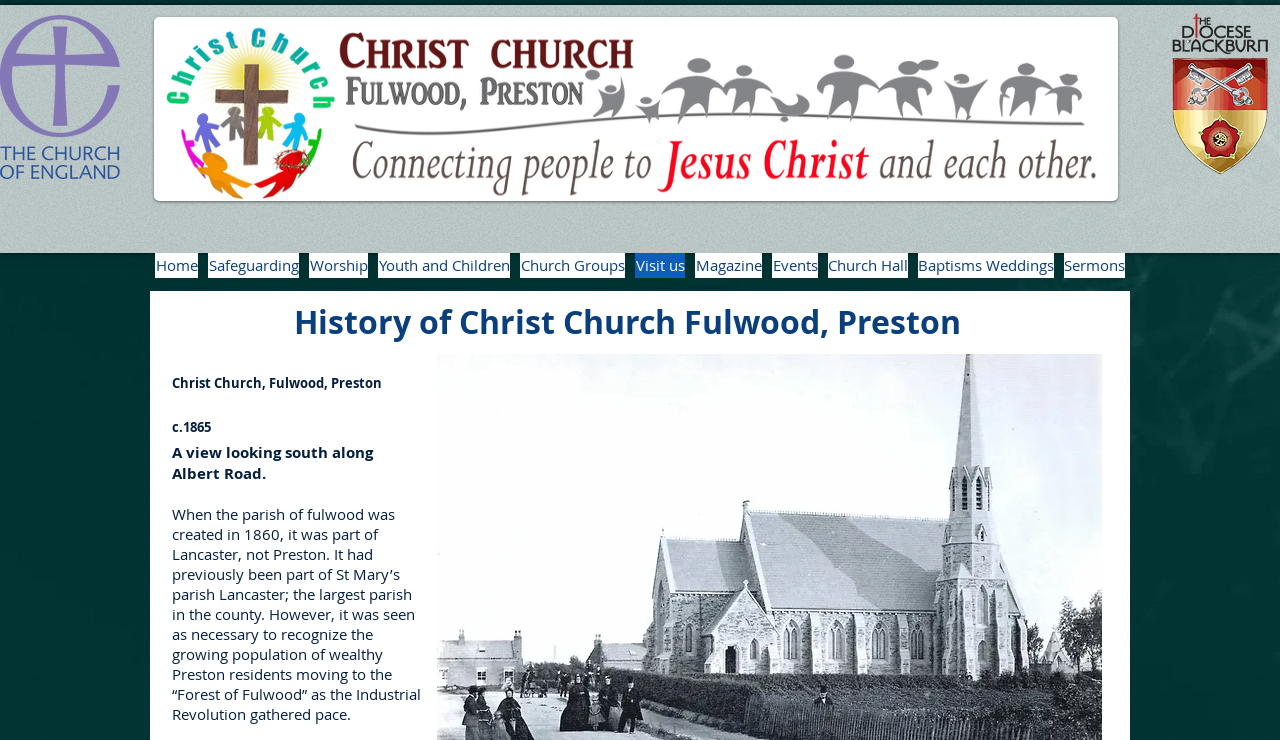What is the type of church mentioned?
Please give a detailed and elaborate answer to the question based on the image.

I found the answer by looking at the link element with the text 'Christ church, fulwood, Preston, Anglican church in Preston.' which is located at [0.12, 0.023, 0.873, 0.272]